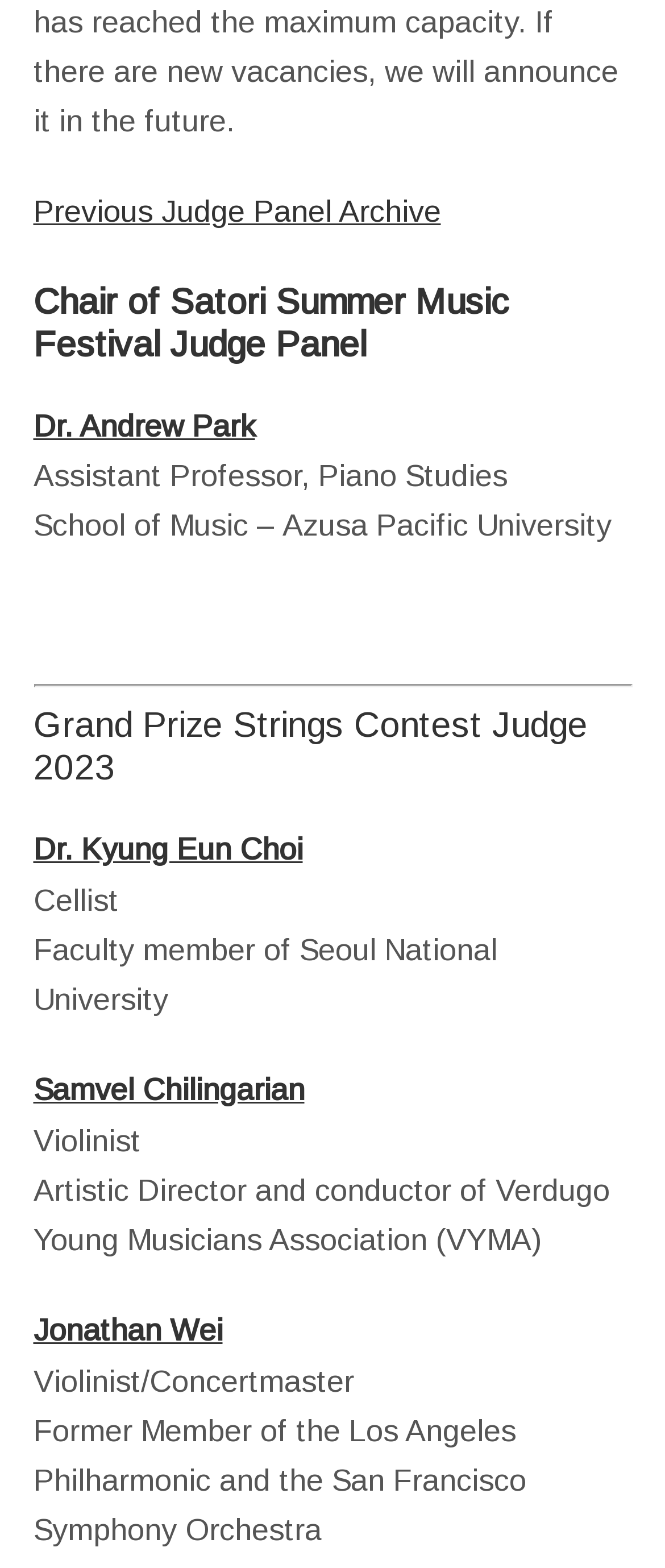Please answer the following question using a single word or phrase: 
What is Dr. Andrew Park's profession?

Assistant Professor, Piano Studies